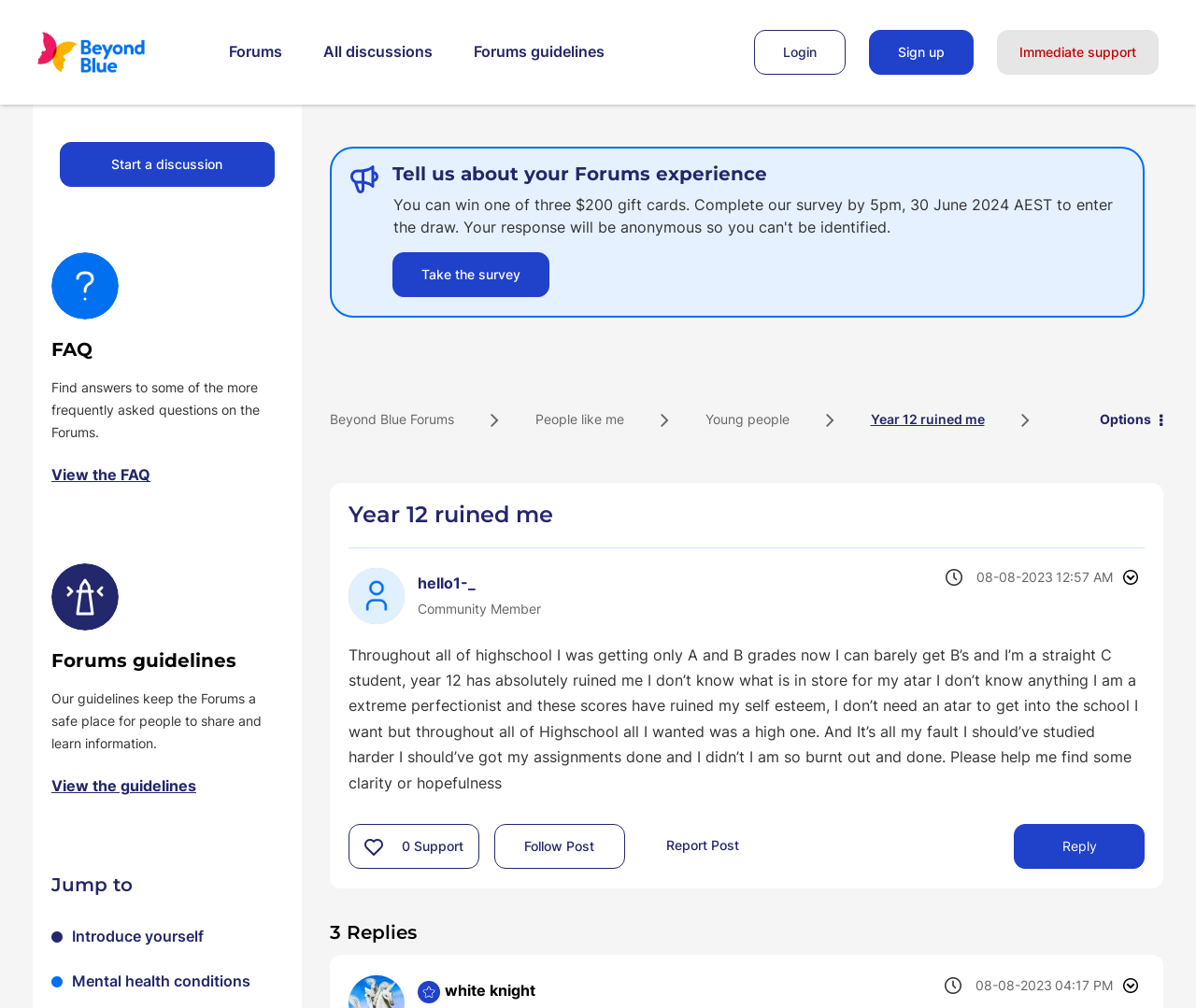How many replies are there to the initial post?
Based on the image, answer the question in a detailed manner.

I found the answer by looking at the text '3 Replies' at the bottom of the webpage. This suggests that there are three replies to the initial post.